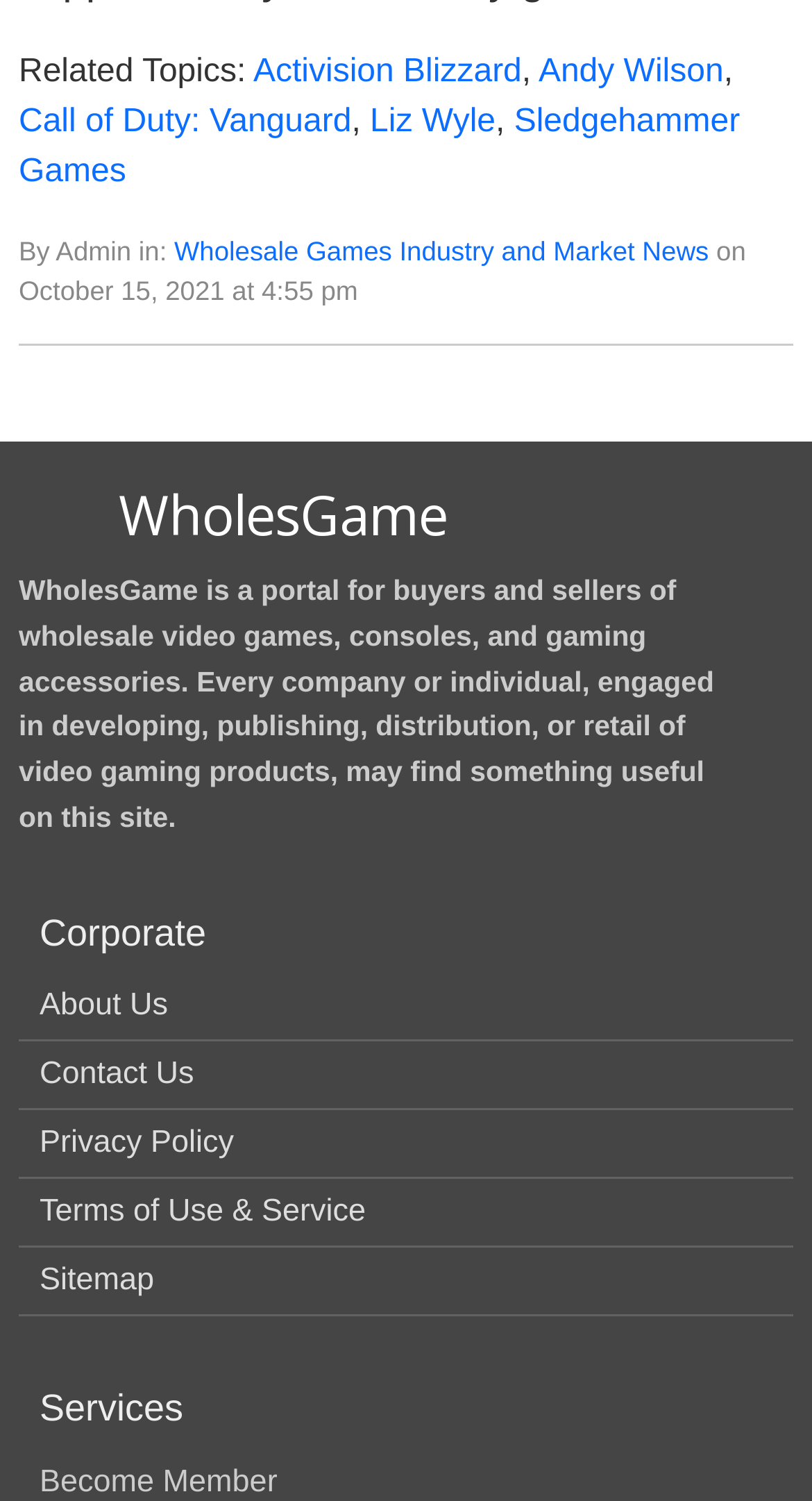What is the topic of the article?
Based on the visual content, answer with a single word or a brief phrase.

Wholesale Games Industry and Market News